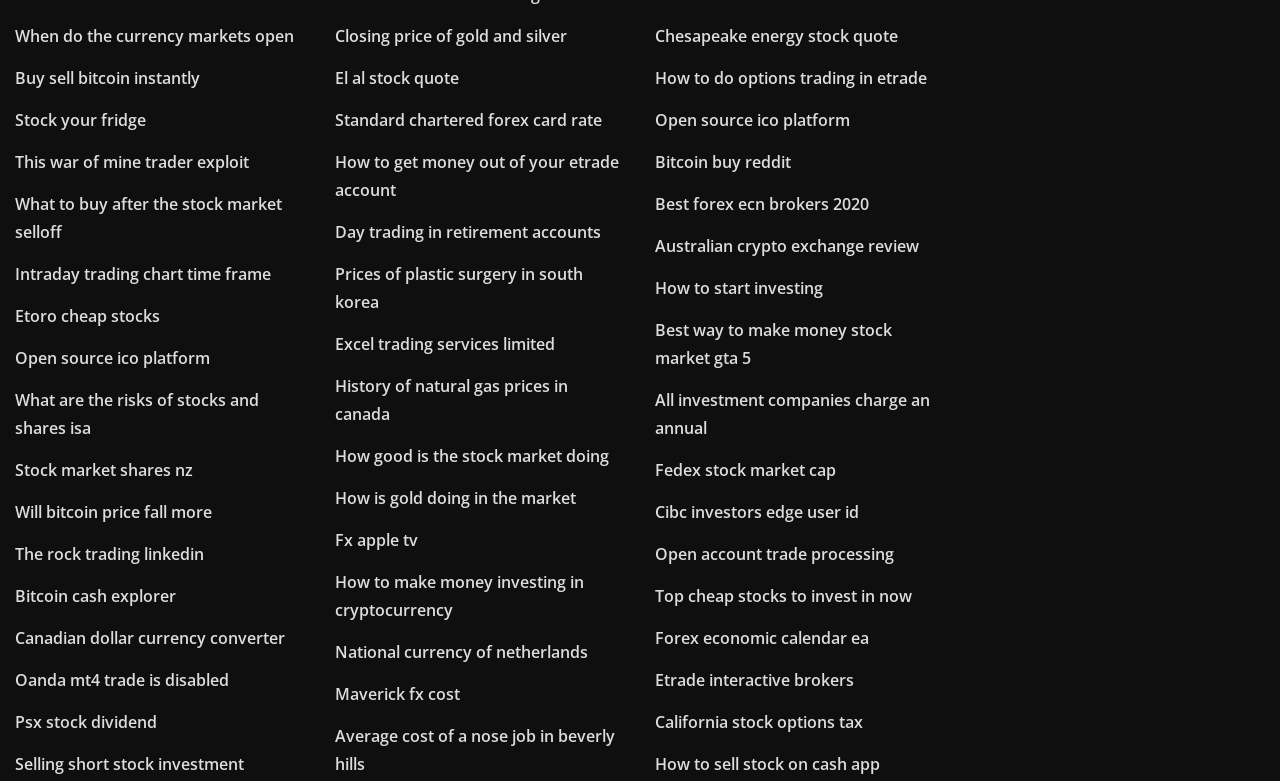What type of account is mentioned in the 'Cibc investors edge user id' link?
Could you answer the question with a detailed and thorough explanation?

The link 'Cibc investors edge user id' appears to be related to an investment account with Cibc Investors Edge, a Canadian online brokerage firm. The link likely provides information on accessing or managing an investment account with the firm.